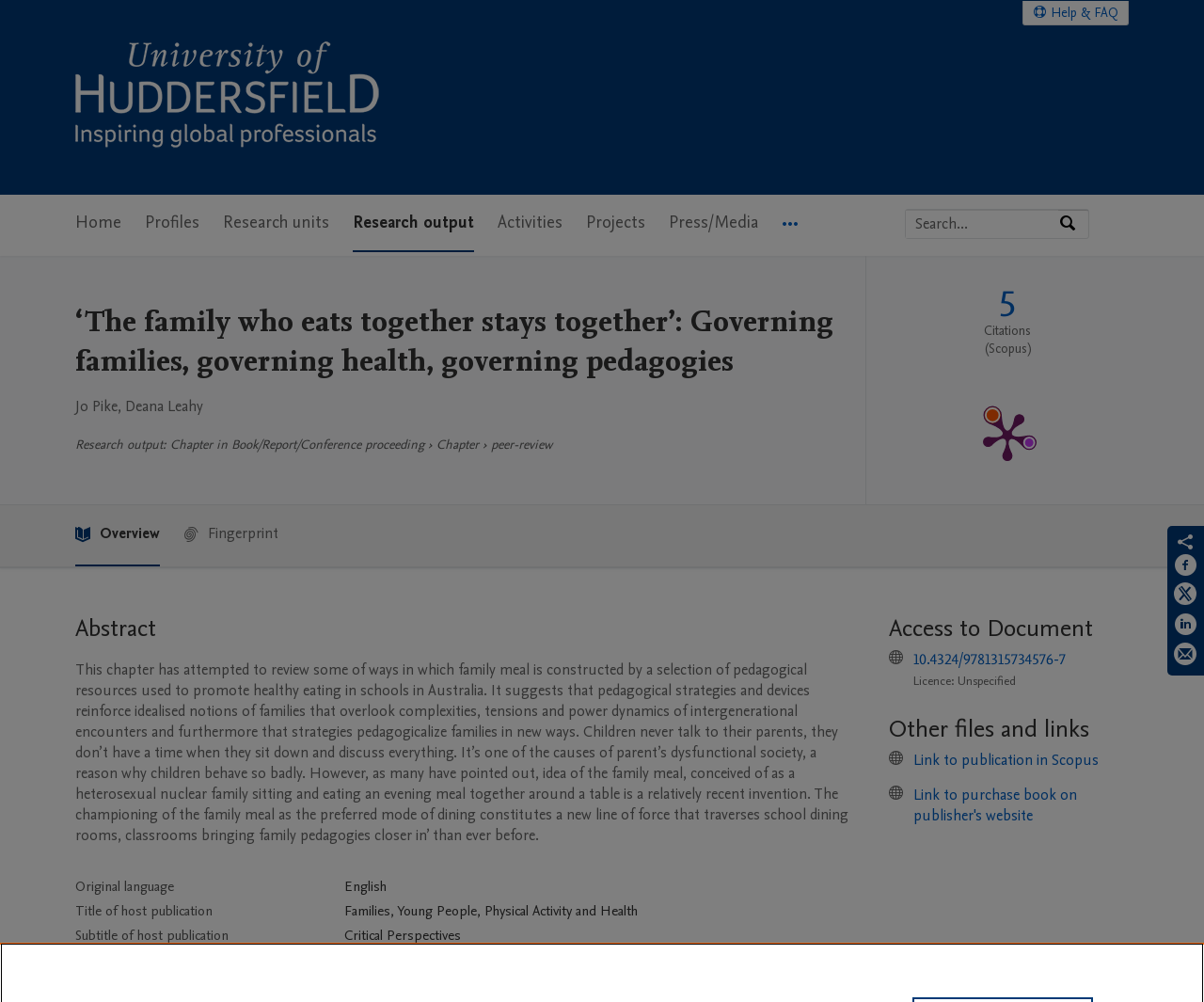Specify the bounding box coordinates (top-left x, top-left y, bottom-right x, bottom-right y) of the UI element in the screenshot that matches this description: aria-label="Share on Facebook"

[0.975, 0.552, 0.995, 0.581]